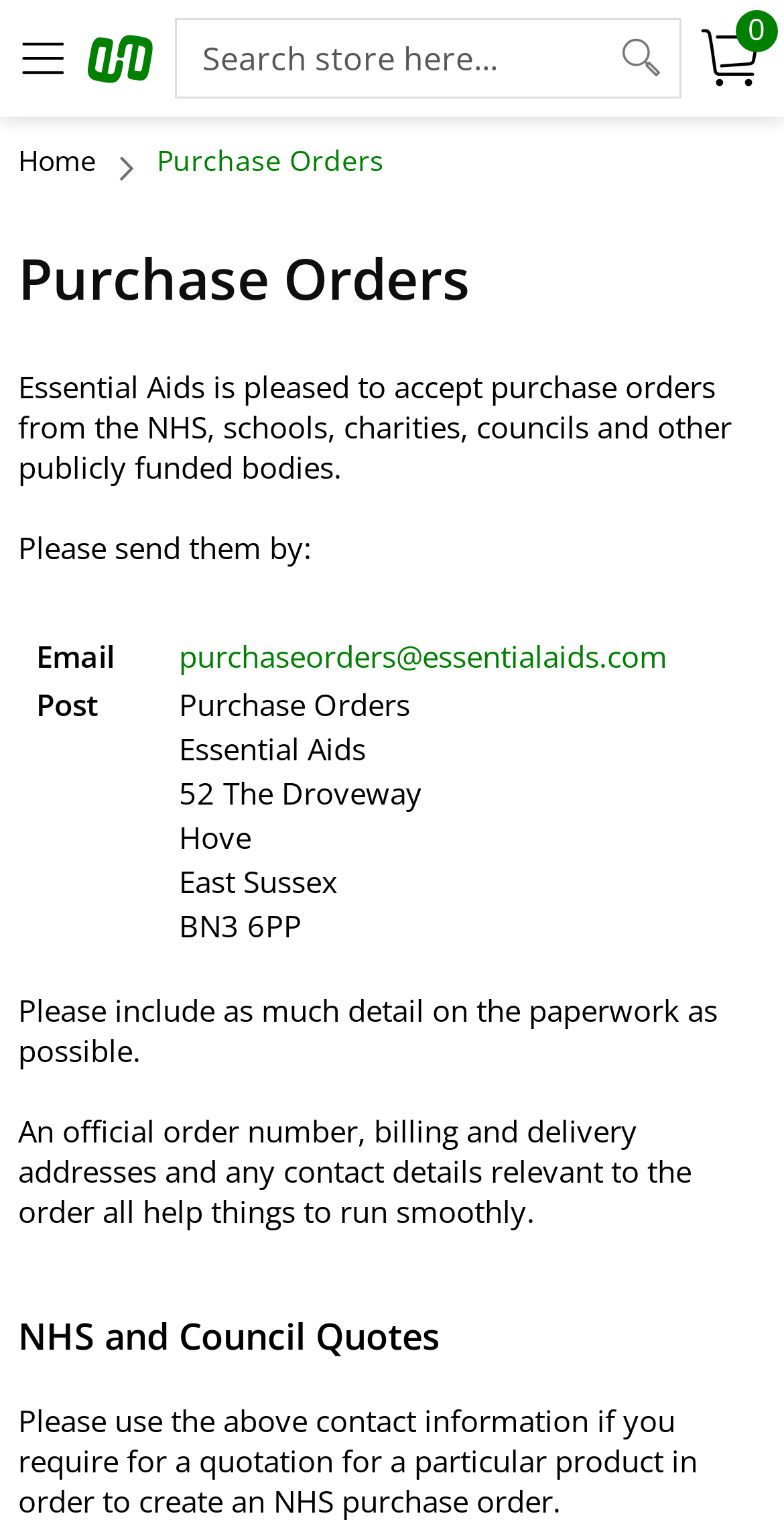Provide a short, one-word or phrase answer to the question below:
What is the purpose of the contact information?

To request a quotation for a product